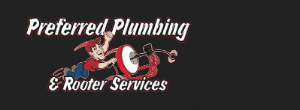Respond with a single word or phrase to the following question: What is the name of the company?

Preferred Plumbing & Rooter Services